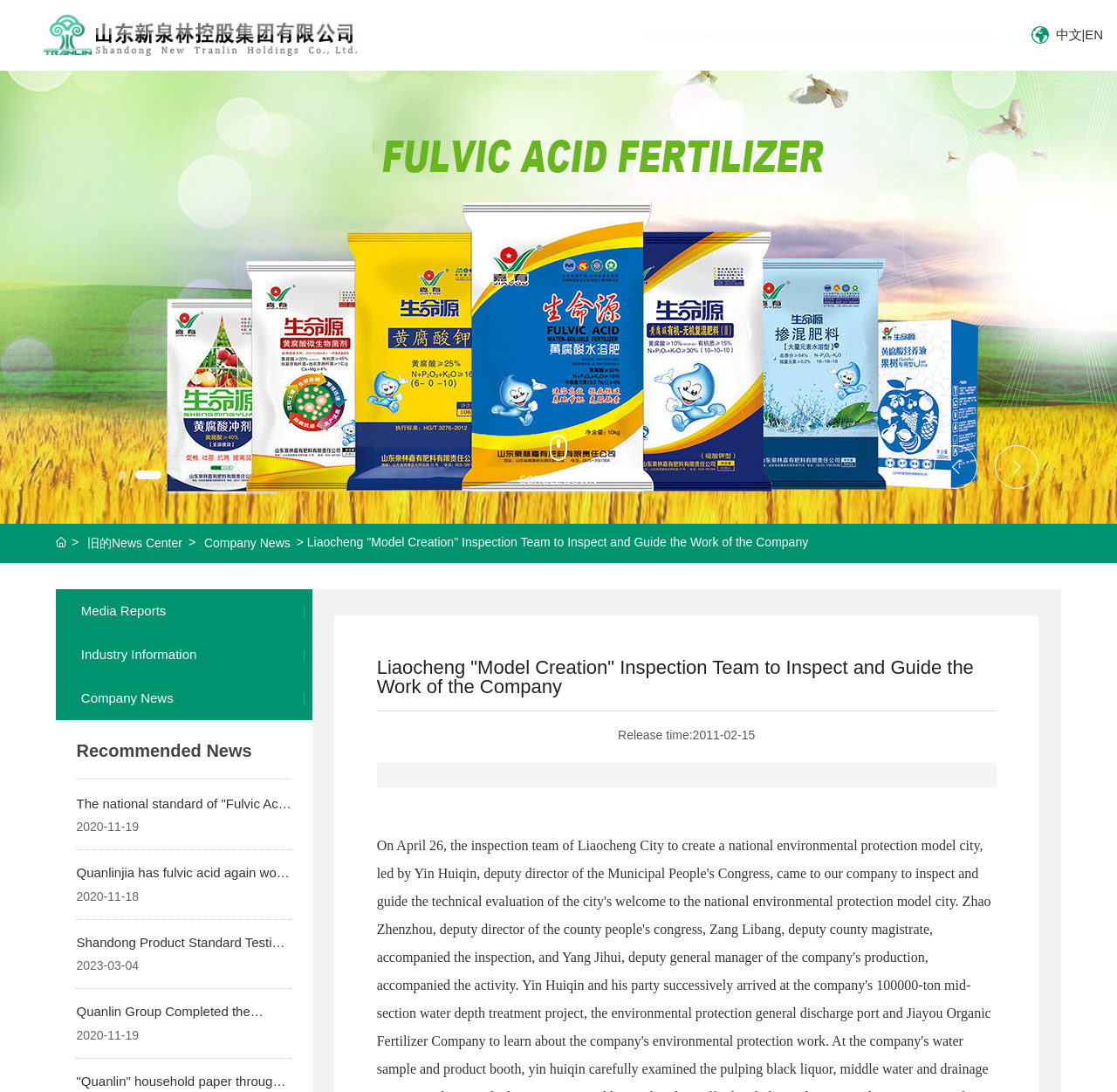Determine the bounding box coordinates of the clickable region to follow the instruction: "Read the 'Recommended News'".

[0.068, 0.678, 0.226, 0.696]